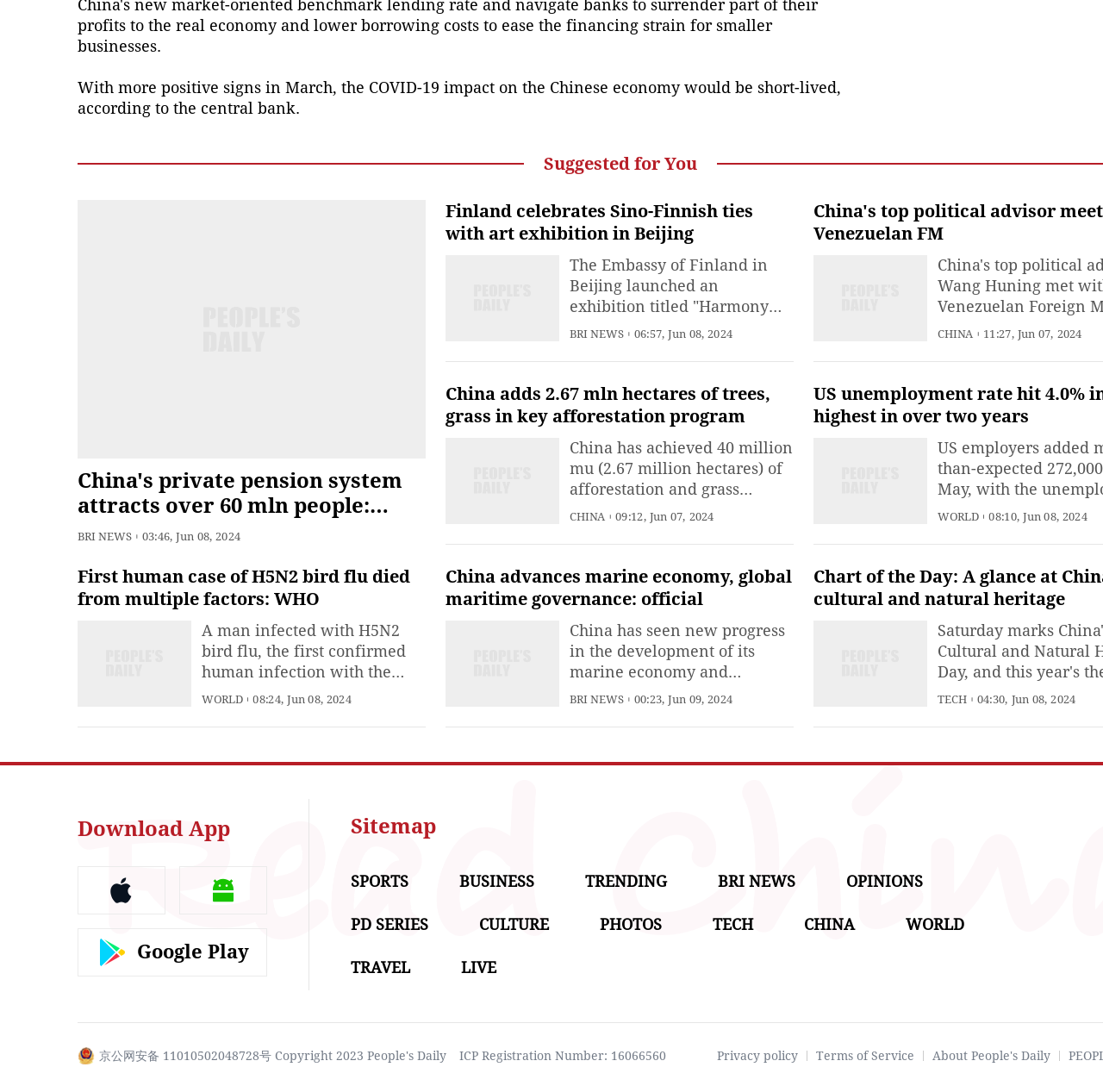Please find and report the bounding box coordinates of the element to click in order to perform the following action: "View the photos". The coordinates should be expressed as four float numbers between 0 and 1, in the format [left, top, right, bottom].

[0.544, 0.838, 0.6, 0.855]